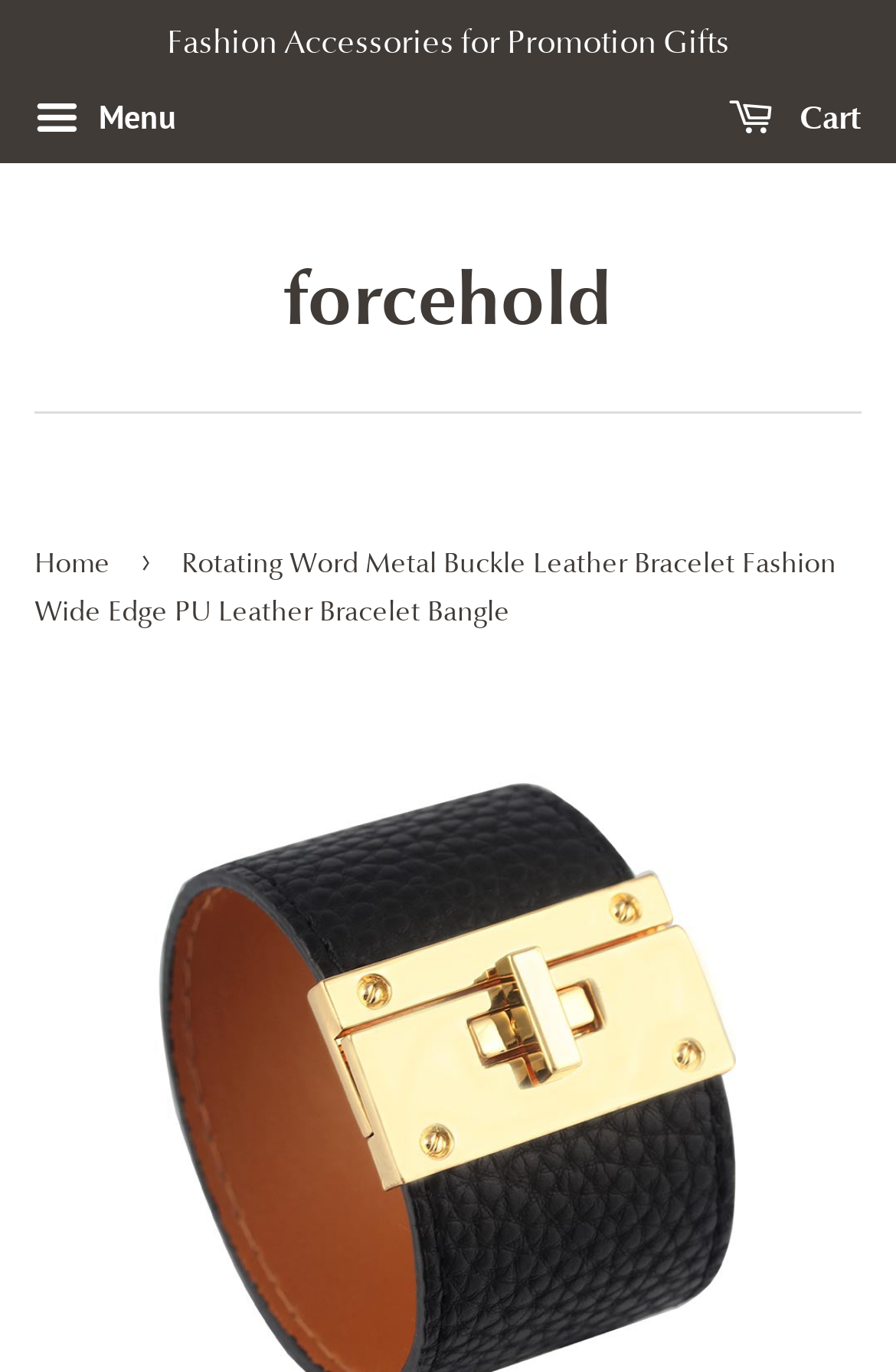Please find the bounding box for the following UI element description. Provide the coordinates in (top-left x, top-left y, bottom-right x, bottom-right y) format, with values between 0 and 1: Buildings

None